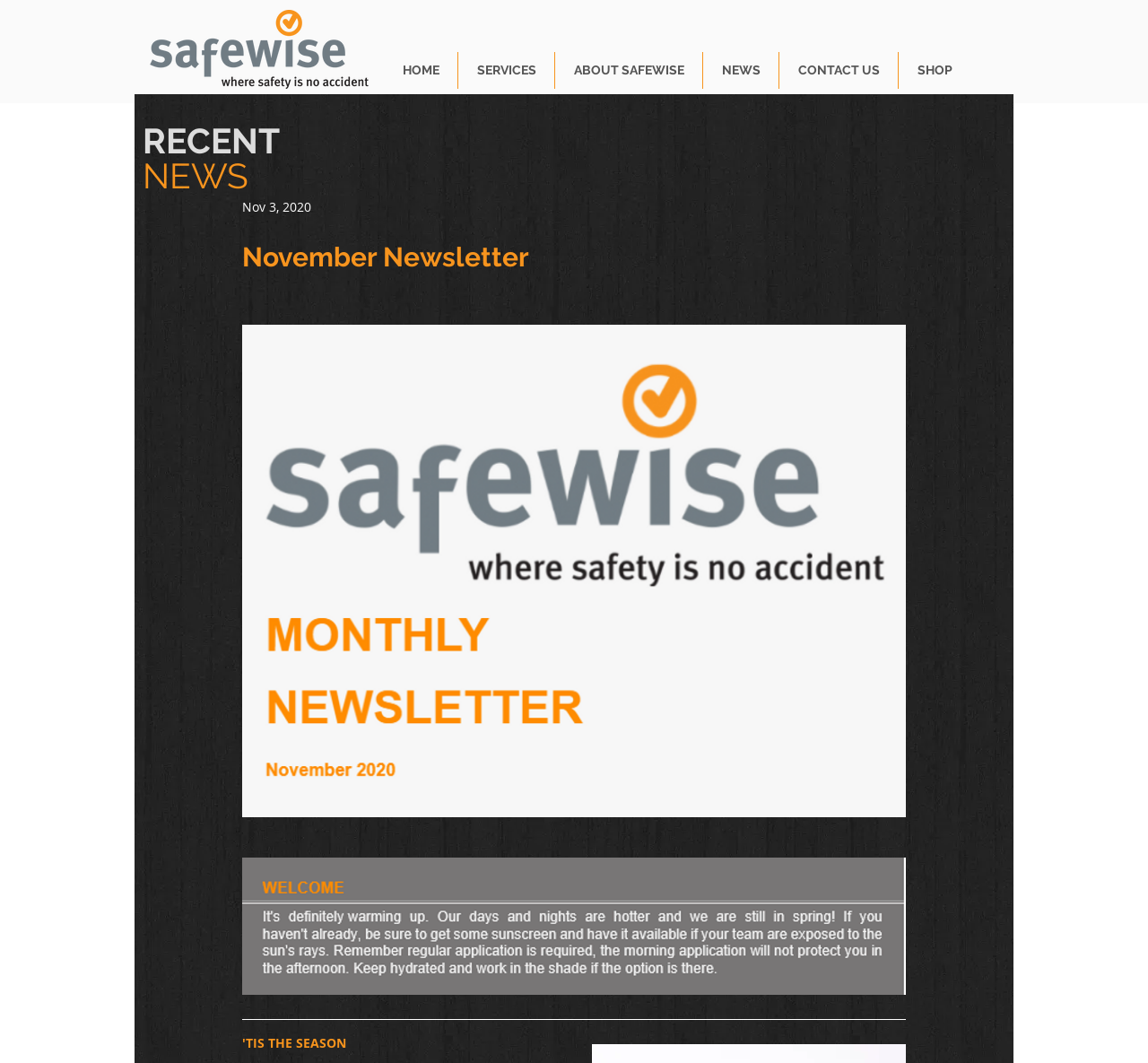Respond with a single word or phrase to the following question: What are the navigation menu items?

HOME, SERVICES, ABOUT SAFEWISE, NEWS, CONTACT US, SHOP